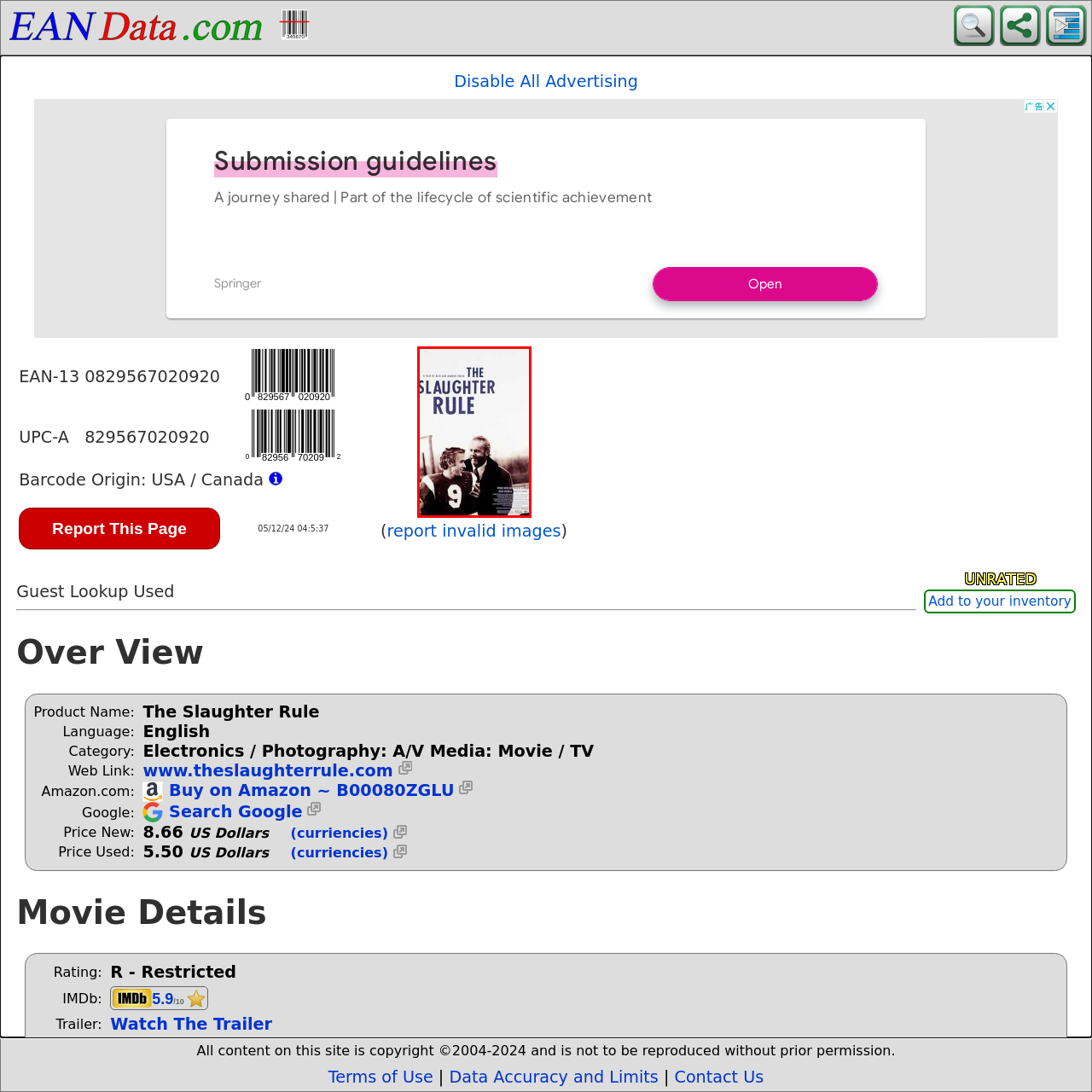Generate a detailed description of the content found inside the red-outlined section of the image.

The image depicts a scene from the movie "The Slaughter Rule," showcasing a heartfelt moment between two characters. In the foreground, a young man, dressed in a football uniform with the number 9, shares an emotional interaction with an older man, who appears to be a mentor or father figure. The background hints at a sports field, reinforcing the theme of camaraderie and mentorship in the context of American football. The title "THE SLAUGHTER RULE" is prominently displayed at the top, signifying its status as a feature film. This movie explores themes of relationships, personal challenges, and the dynamics of youth and guidance.